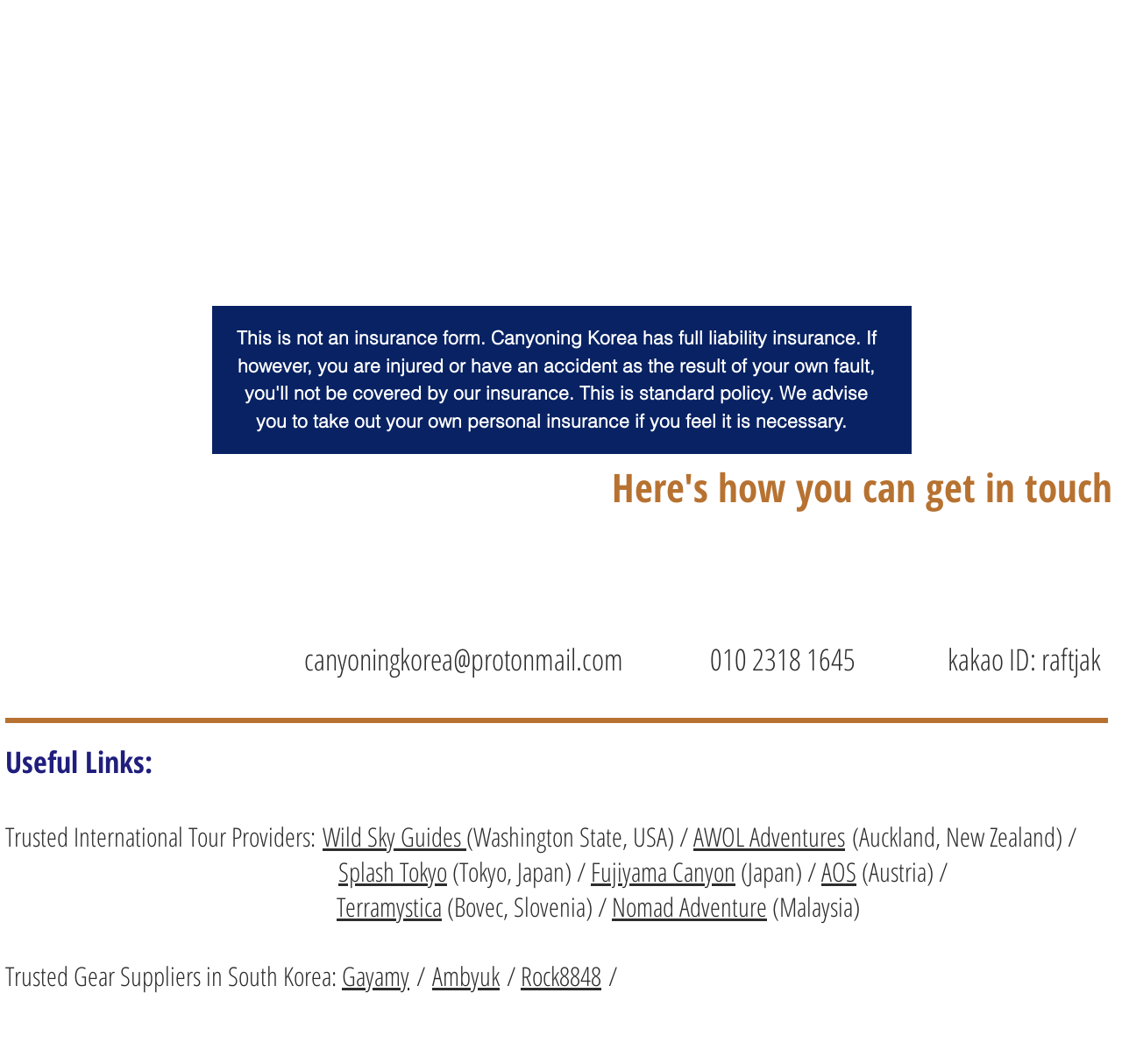Locate the bounding box coordinates of the clickable region to complete the following instruction: "Visit Wild Sky Guides website."

[0.288, 0.77, 0.416, 0.803]